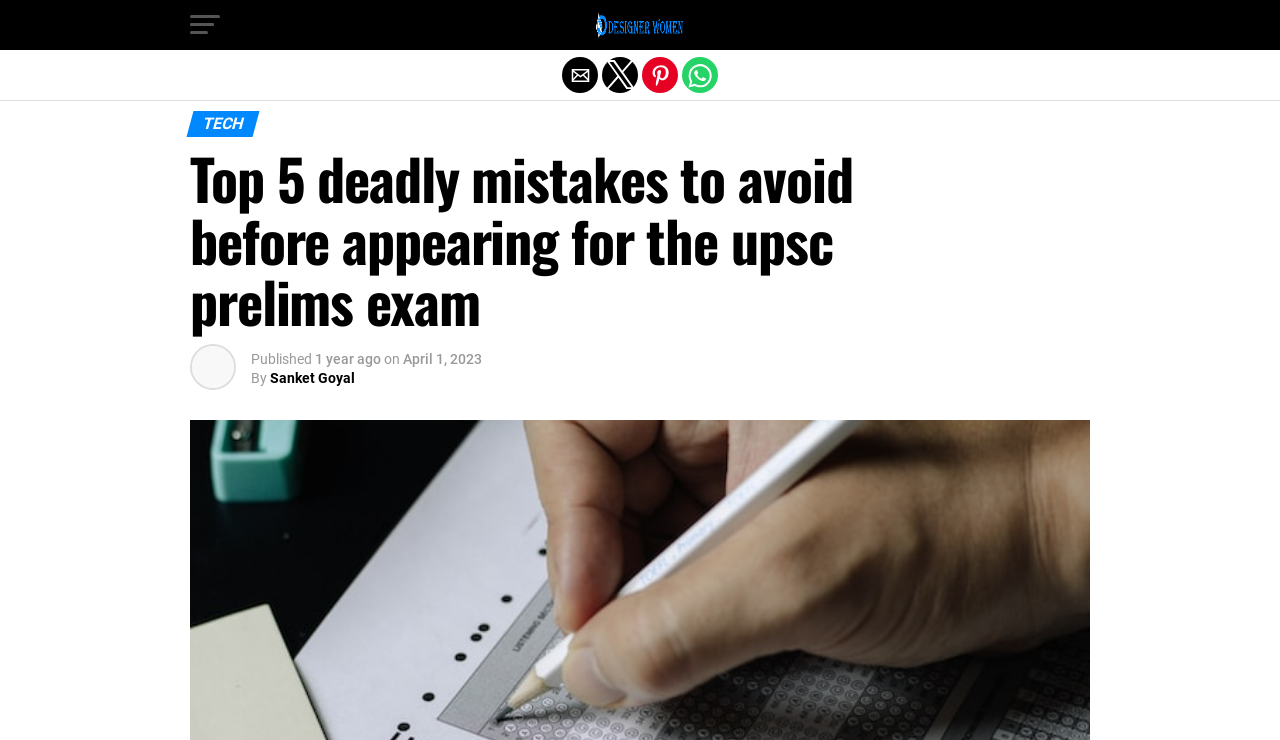Extract the primary heading text from the webpage.

Top 5 deadly mistakes to avoid before appearing for the upsc prelims exam